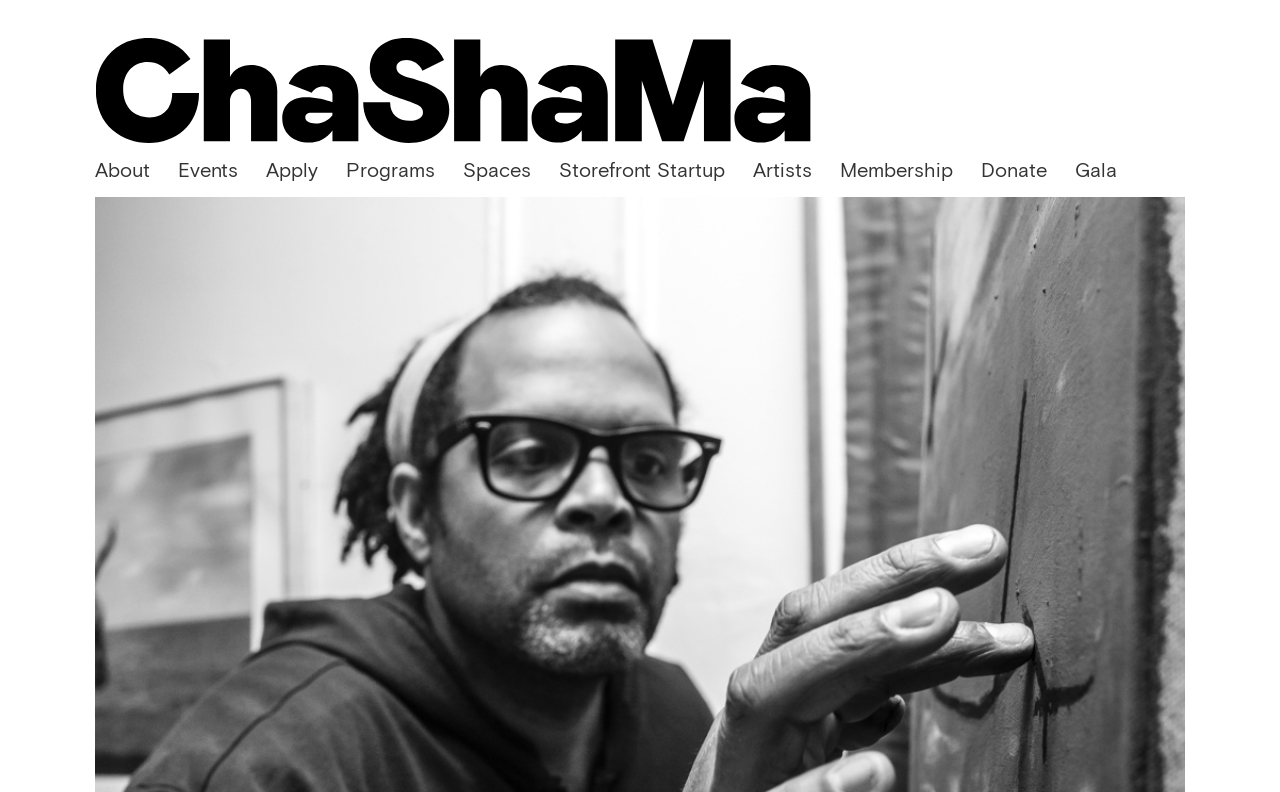Specify the bounding box coordinates of the element's area that should be clicked to execute the given instruction: "Click on the CR Tech link". The coordinates should be four float numbers between 0 and 1, i.e., [left, top, right, bottom].

None